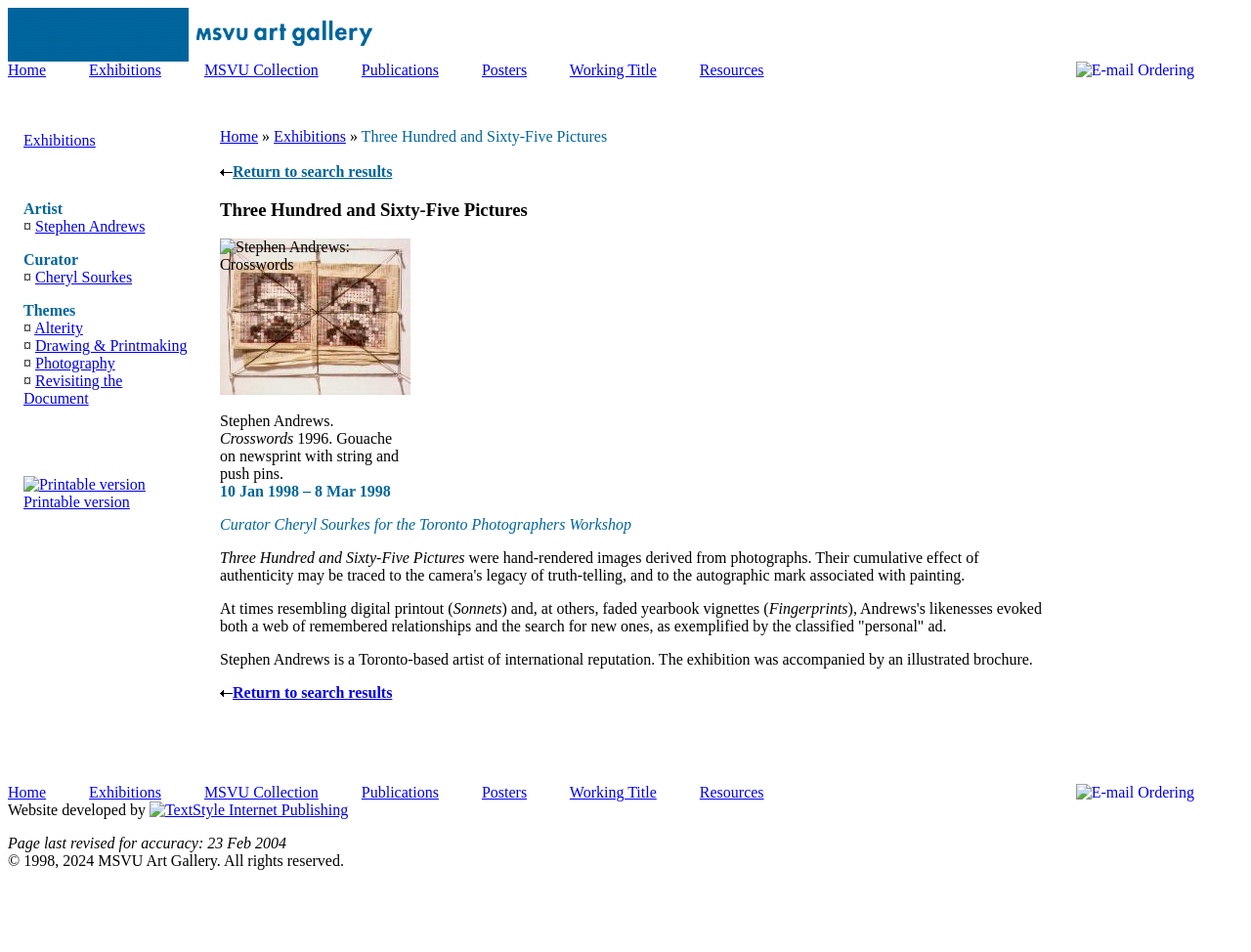What is the date range of the exhibition?
Based on the visual content, answer with a single word or a brief phrase.

10 Jan 1998 – 8 Mar 1998